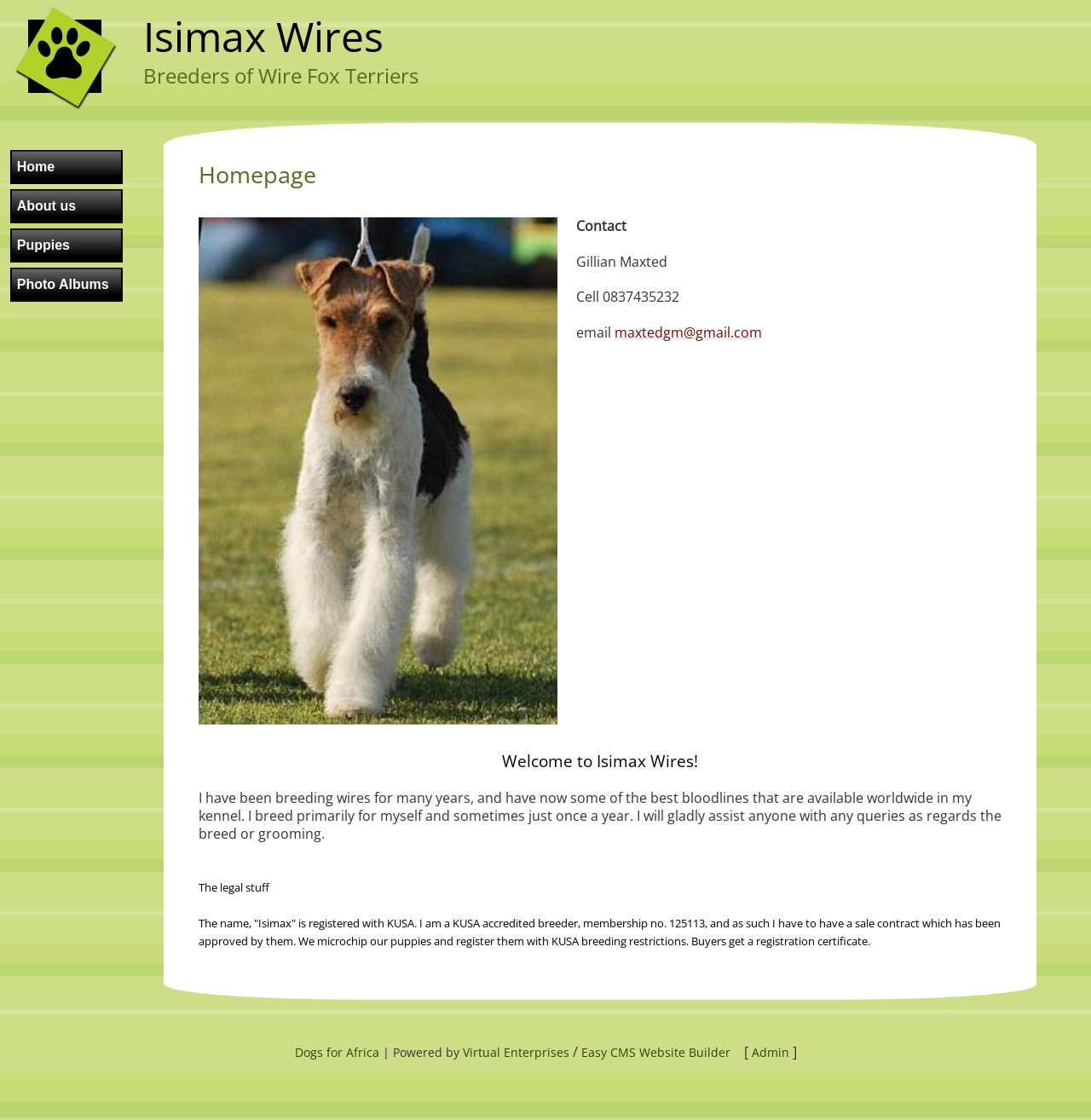Determine the bounding box for the UI element as described: "About us". The coordinates should be represented as four float numbers between 0 and 1, formatted as [left, top, right, bottom].

[0.009, 0.169, 0.112, 0.2]